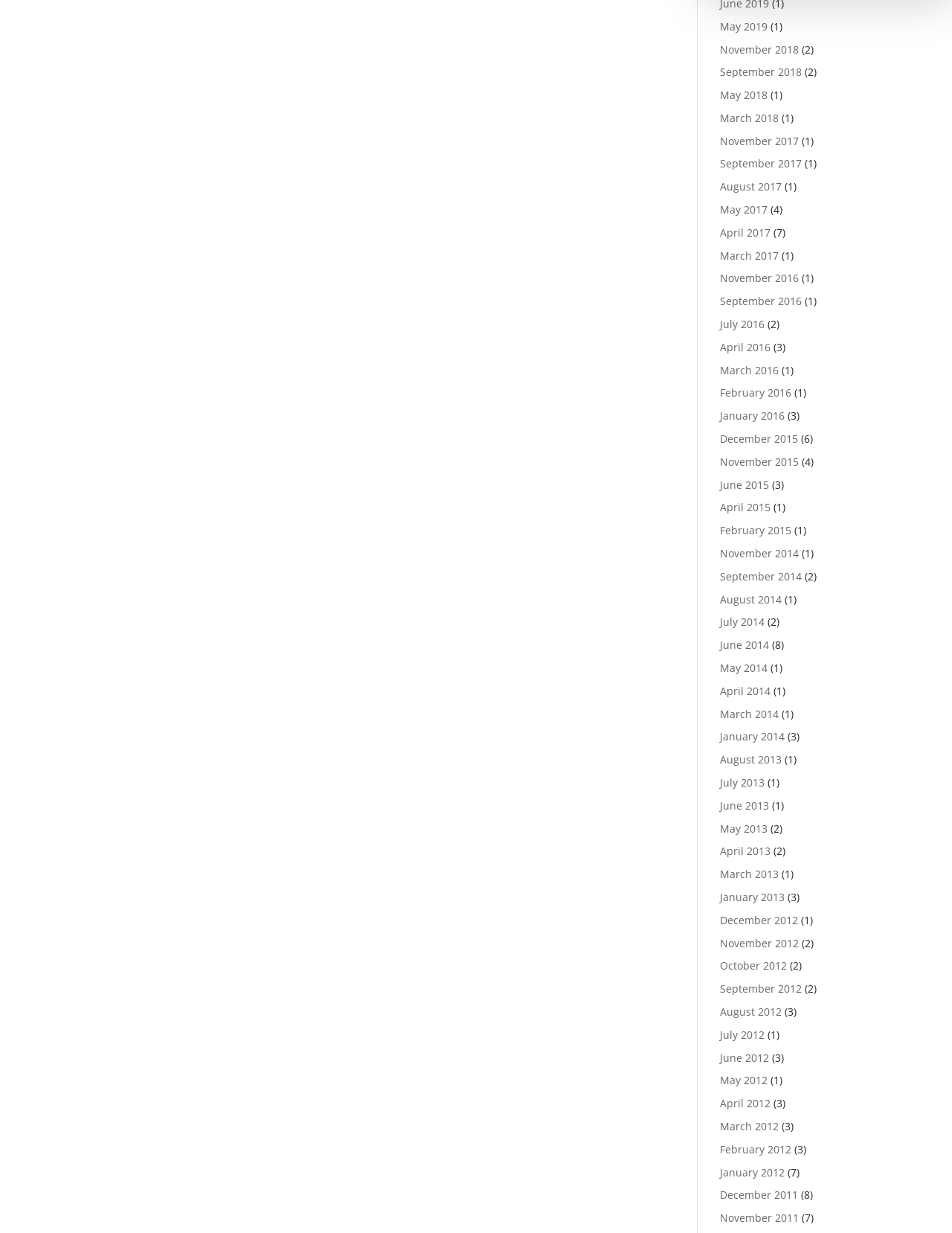Based on the image, please respond to the question with as much detail as possible:
What is the month with the most articles?

By analyzing the list of links, I found that the month with the most articles is June 2014, which has 8 articles according to the number in parentheses.